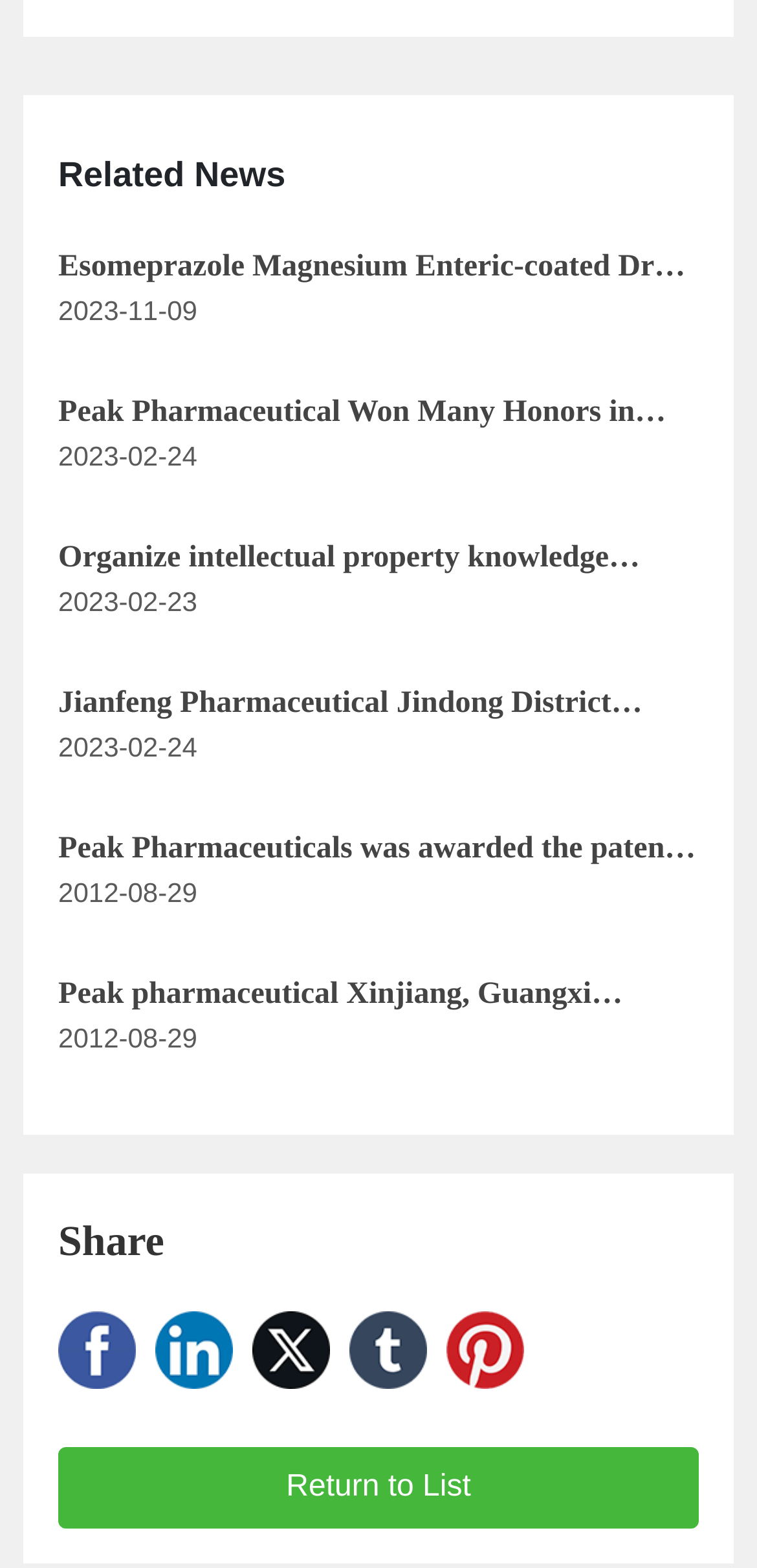Using the given element description, provide the bounding box coordinates (top-left x, top-left y, bottom-right x, bottom-right y) for the corresponding UI element in the screenshot: Return to List

[0.077, 0.923, 0.923, 0.975]